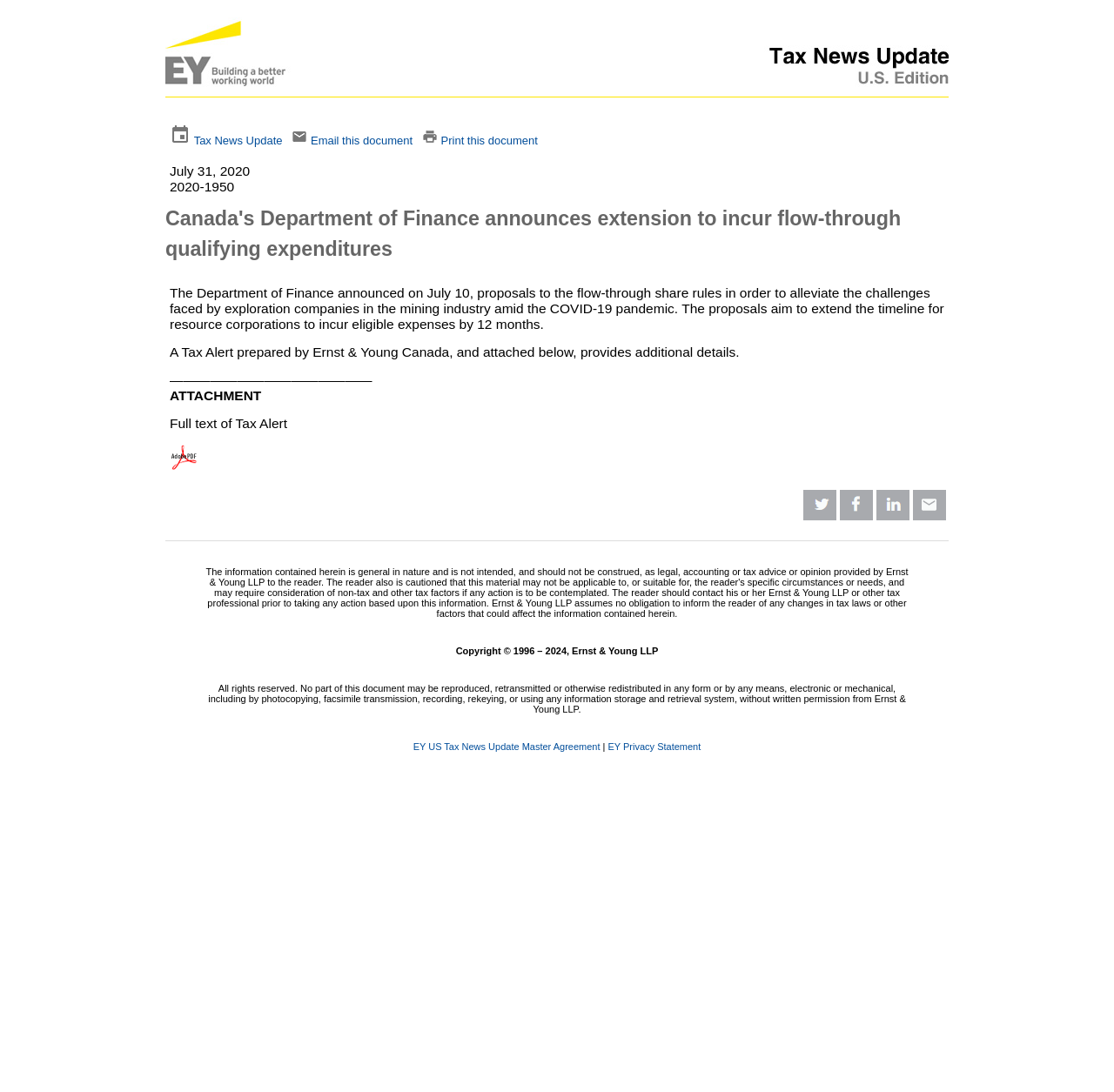What is the date of the news update?
Give a comprehensive and detailed explanation for the question.

The date of the news update is mentioned in the table cell with a bounding box of [0.148, 0.139, 0.852, 0.432]. It is part of the text that reads 'July 31, 2020 2020-1950 Canada's Department of Finance announces extension to incur flow-through qualifying expenditures'.